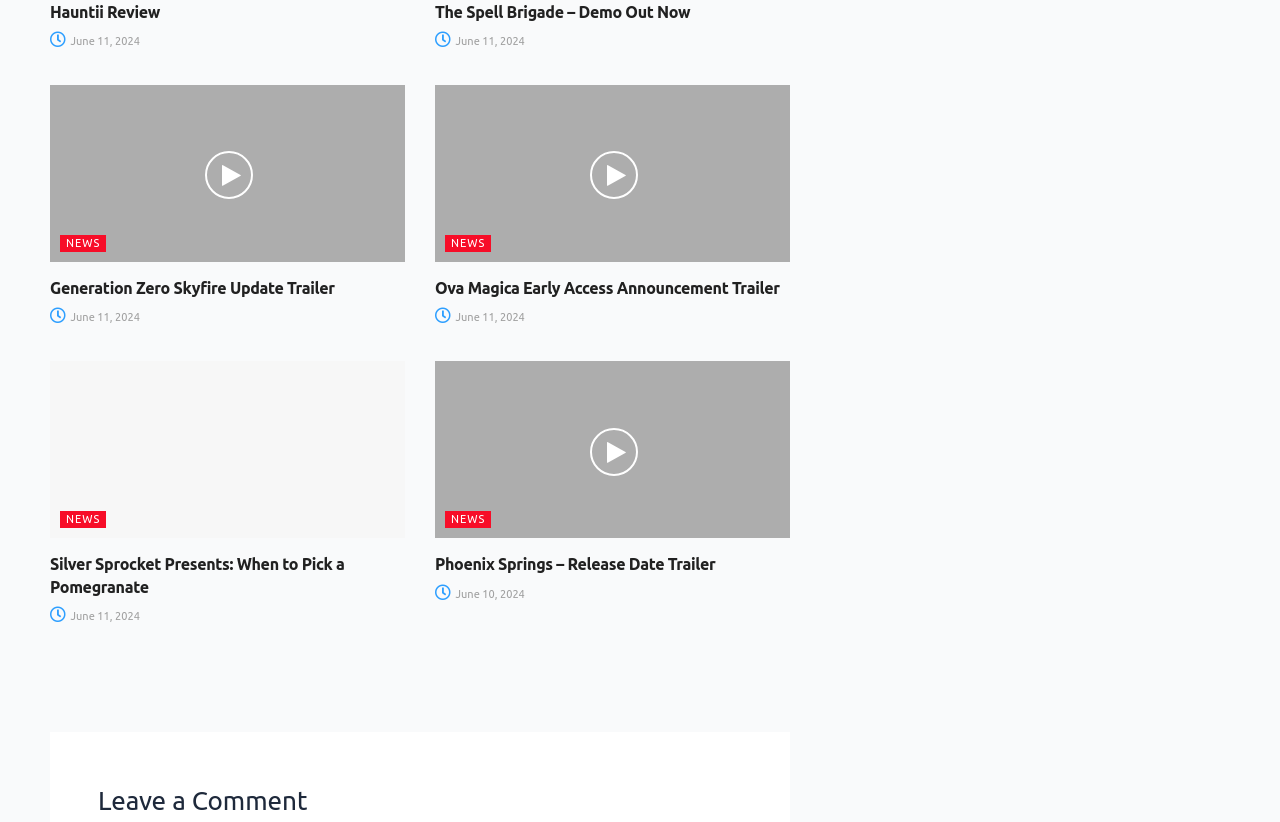Locate the bounding box coordinates of the segment that needs to be clicked to meet this instruction: "View Generation Zero news".

[0.039, 0.103, 0.316, 0.319]